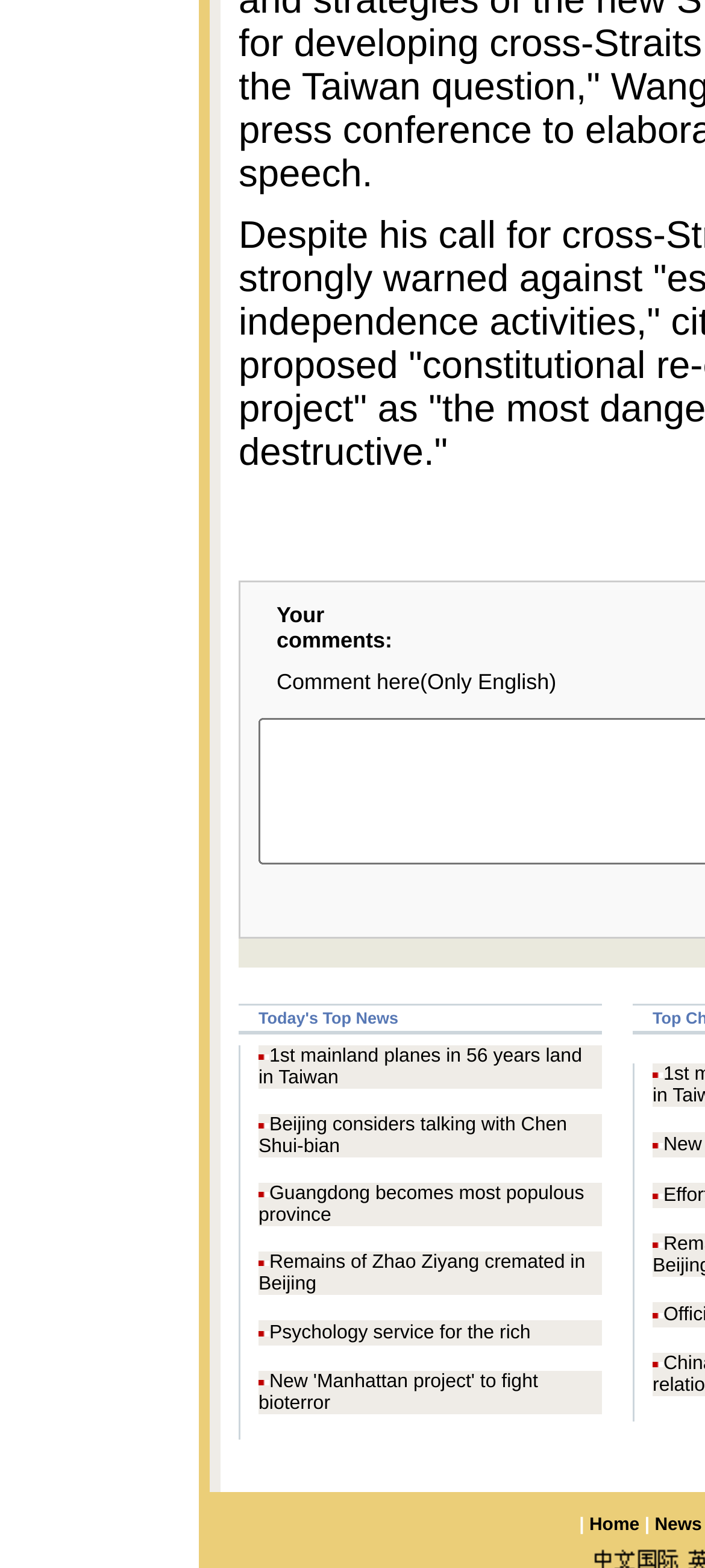How many images are there in the news section?
Please provide a single word or phrase as the answer based on the screenshot.

10